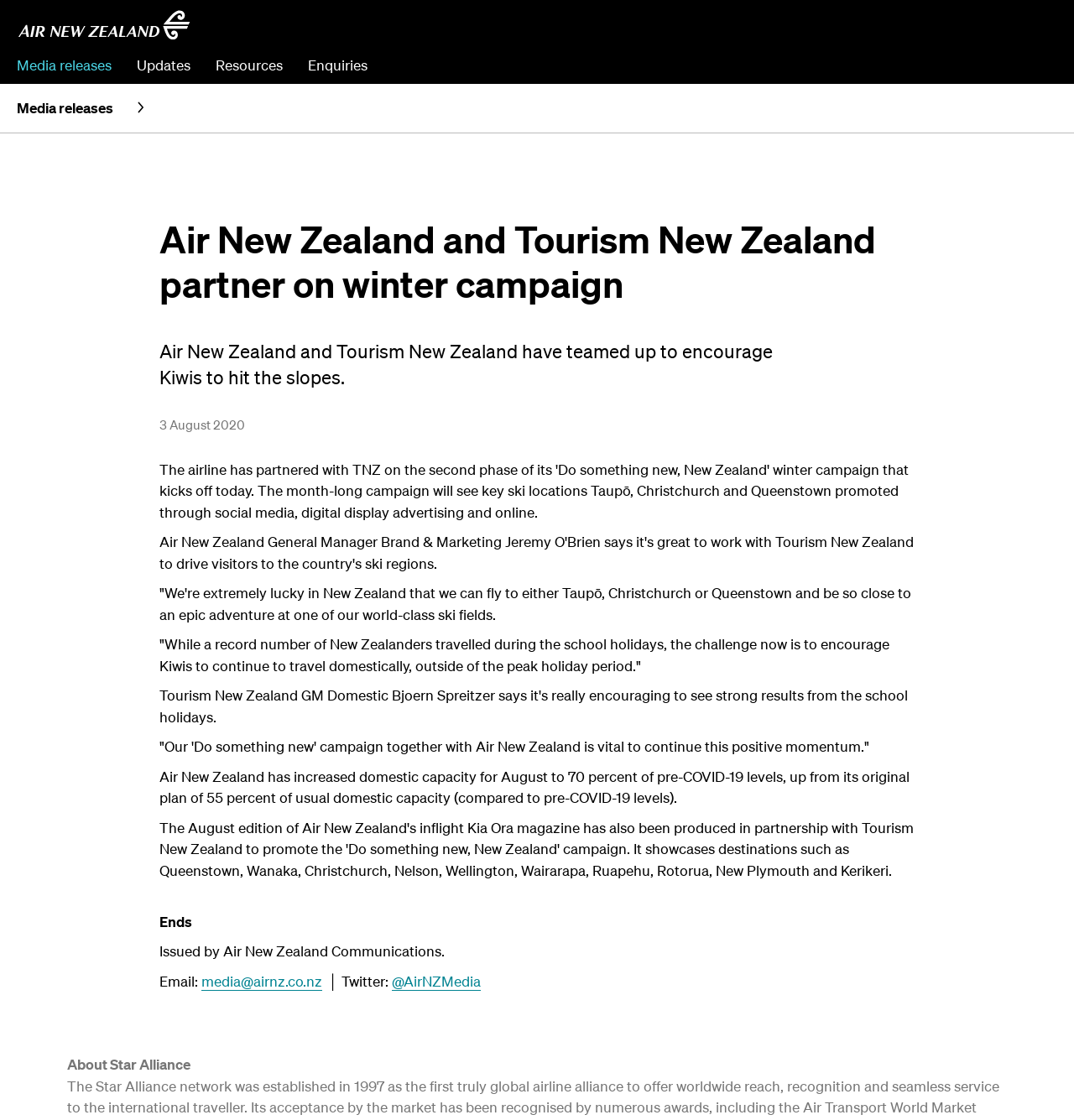Given the element description Enquiries, predict the bounding box coordinates for the UI element in the webpage screenshot. The format should be (top-left x, top-left y, bottom-right x, bottom-right y), and the values should be between 0 and 1.

[0.287, 0.048, 0.342, 0.067]